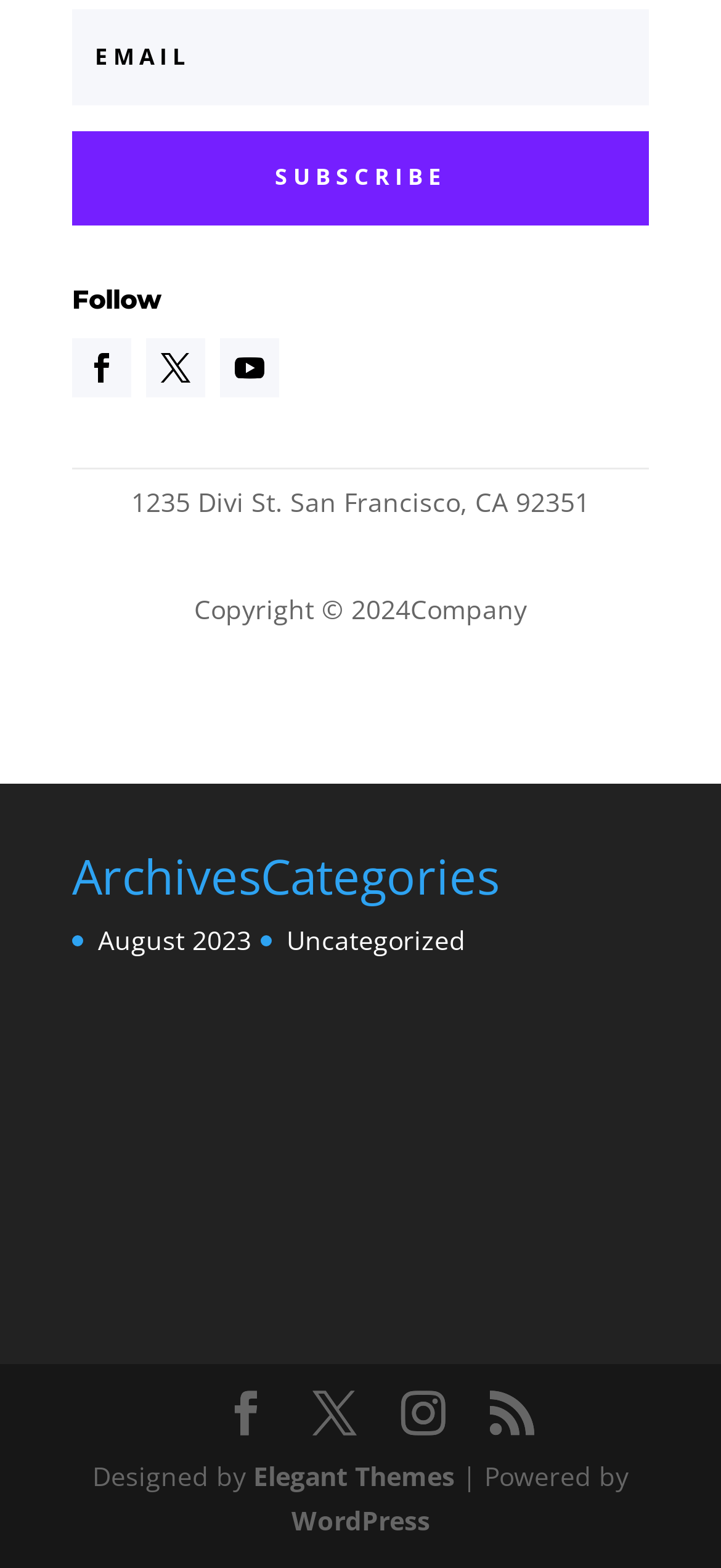Identify the bounding box coordinates of the clickable region necessary to fulfill the following instruction: "View archives". The bounding box coordinates should be four float numbers between 0 and 1, i.e., [left, top, right, bottom].

[0.1, 0.543, 0.362, 0.586]